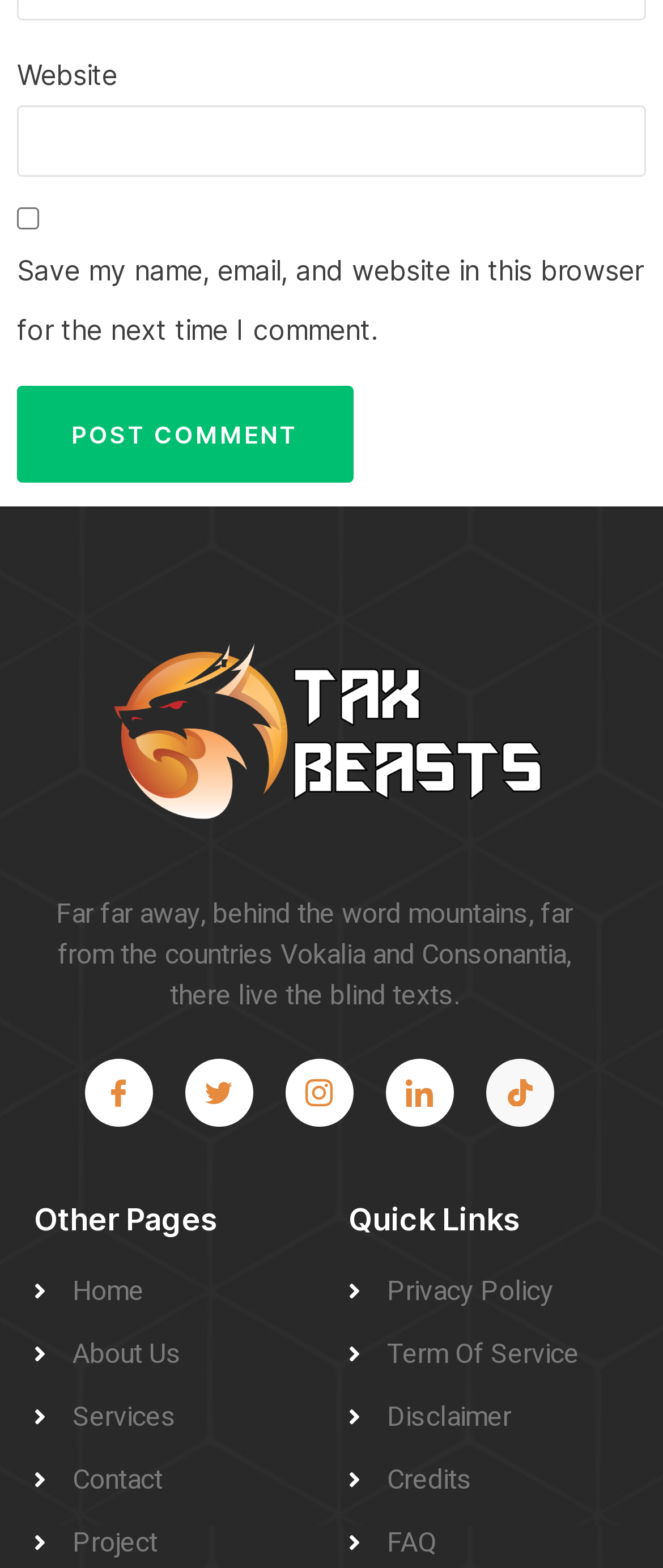Determine the bounding box for the HTML element described here: "Disclaimer". The coordinates should be given as [left, top, right, bottom] with each number being a float between 0 and 1.

[0.526, 0.891, 0.949, 0.917]